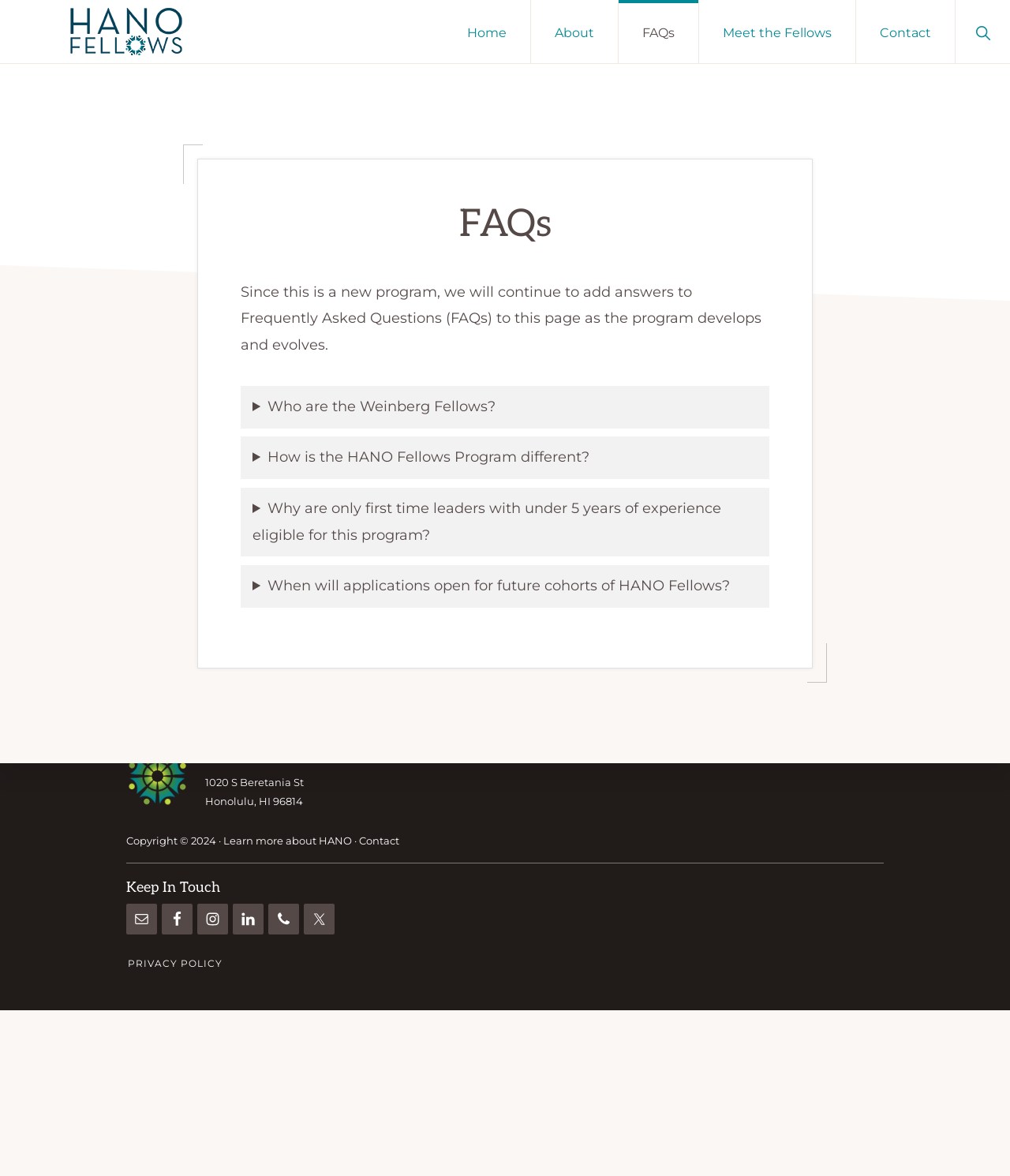Please locate the bounding box coordinates of the element that needs to be clicked to achieve the following instruction: "Click on the 'FAQs' link". The coordinates should be four float numbers between 0 and 1, i.e., [left, top, right, bottom].

[0.612, 0.0, 0.691, 0.054]